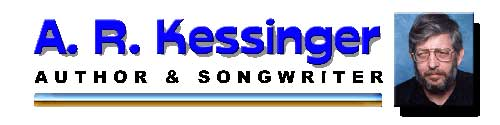Detail everything you observe in the image.

This image features A. R. Kessinger, an accomplished author and songwriter, known for his contributions to country music. The design prominently displays his name in bold blue letters, emphasizing his identity as a creative artist. Below his name, the words "AUTHOR & SONGWRITER" are presented in a prominent, clear font, aligning with his professional achievements in music and literature. To the right, a photograph captures Kessinger's thoughtful expression, giving a personal touch to his portrayal. This visual representation serves as an introduction to his work and character, echoing his recognition as a notable figure in the country music community, including being awarded the title of International CMA Old Time Country Songwriter of the Year in 2008.